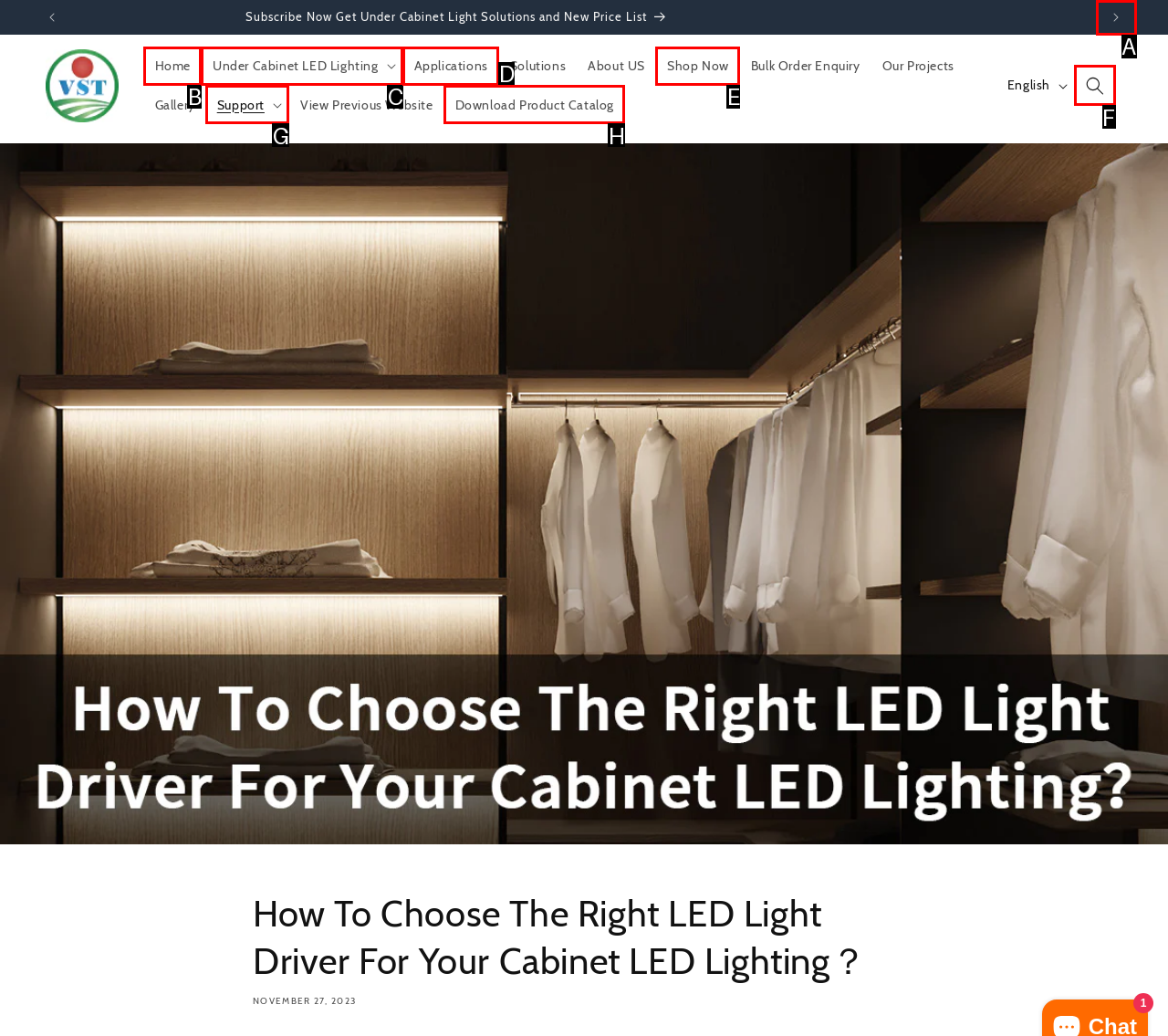Select the letter of the UI element that matches this task: Search
Provide the answer as the letter of the correct choice.

F